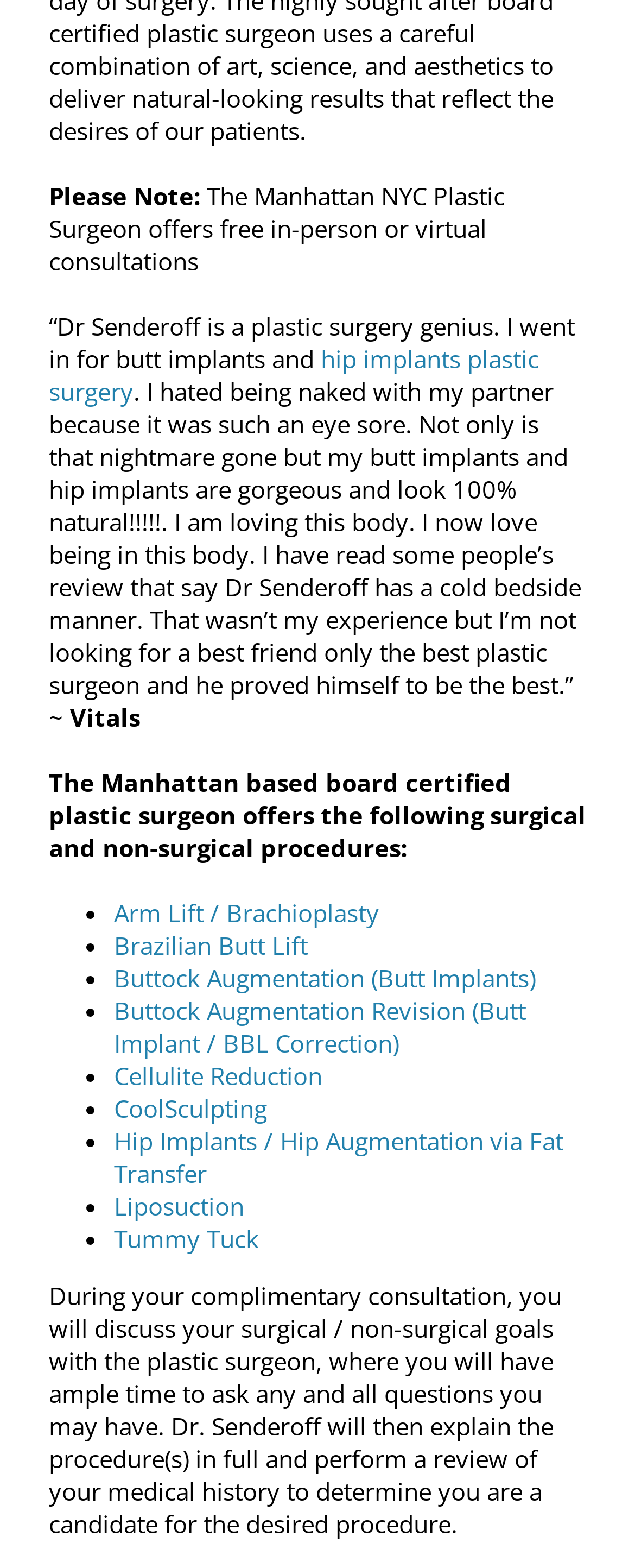What is the profession of Dr. Senderoff?
Look at the screenshot and provide an in-depth answer.

Based on the webpage content, Dr. Senderoff is a Manhattan-based board-certified plastic surgeon who offers various surgical and non-surgical procedures.